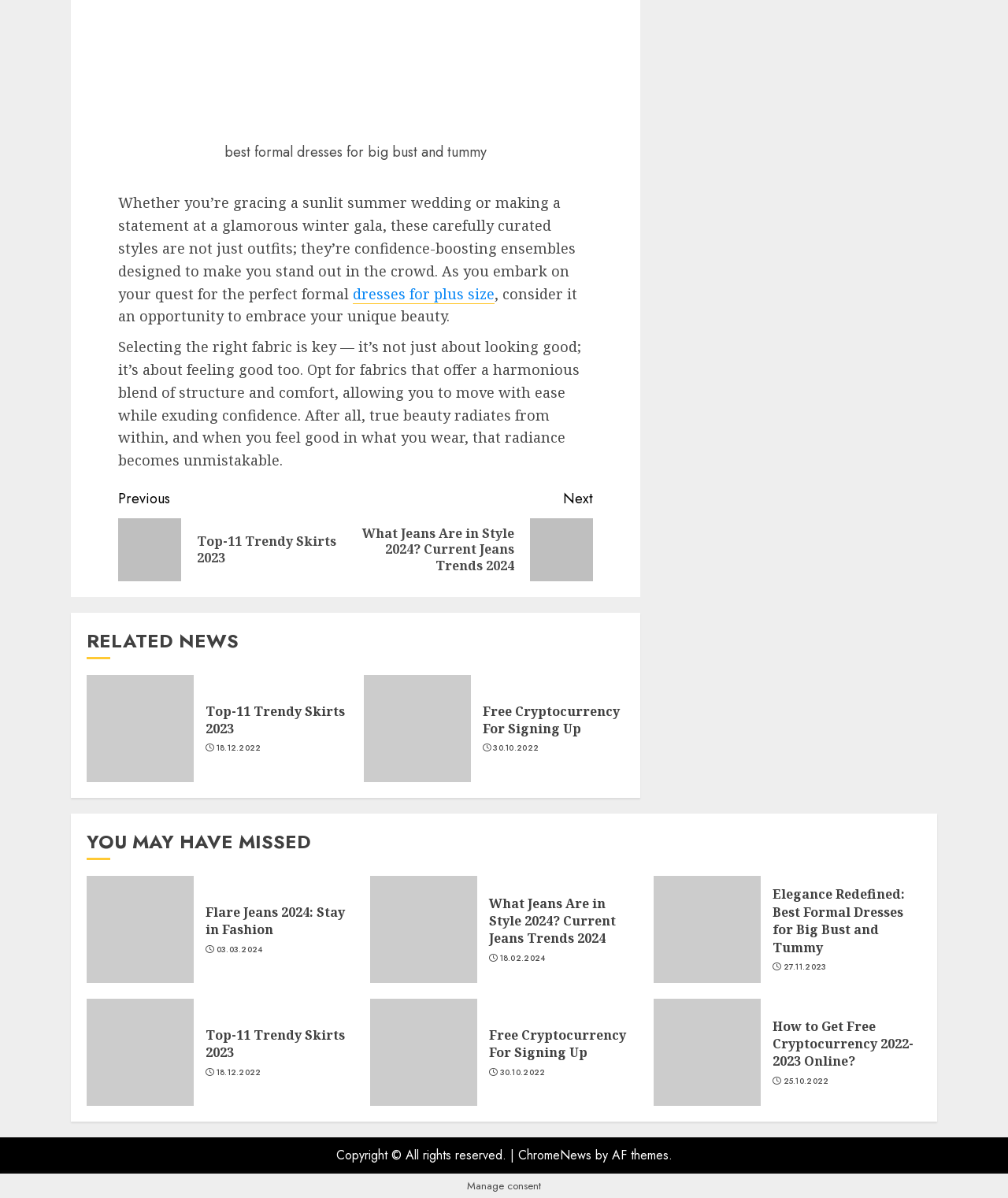What is the topic of the article?
Refer to the image and give a detailed answer to the query.

Based on the content of the webpage, specifically the text 'best formal dresses for big bust and tummy' and 'Elegance Redefined: Best Formal Dresses for Big Bust and Tummy', it can be inferred that the topic of the article is formal dresses.